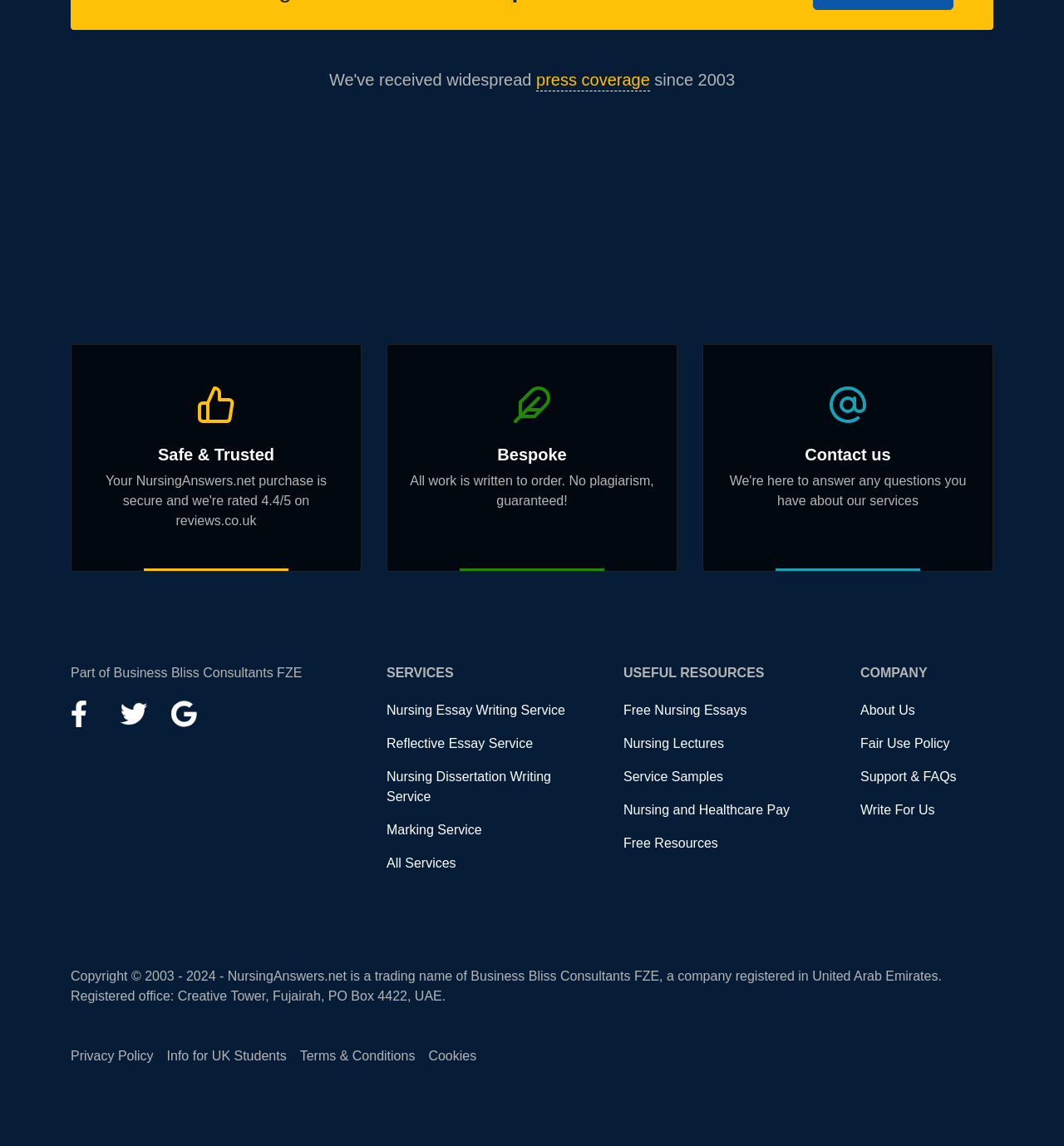Determine the bounding box coordinates of the clickable area required to perform the following instruction: "Contact us through the link". The coordinates should be represented as four float numbers between 0 and 1: [left, top, right, bottom].

[0.66, 0.3, 0.934, 0.499]